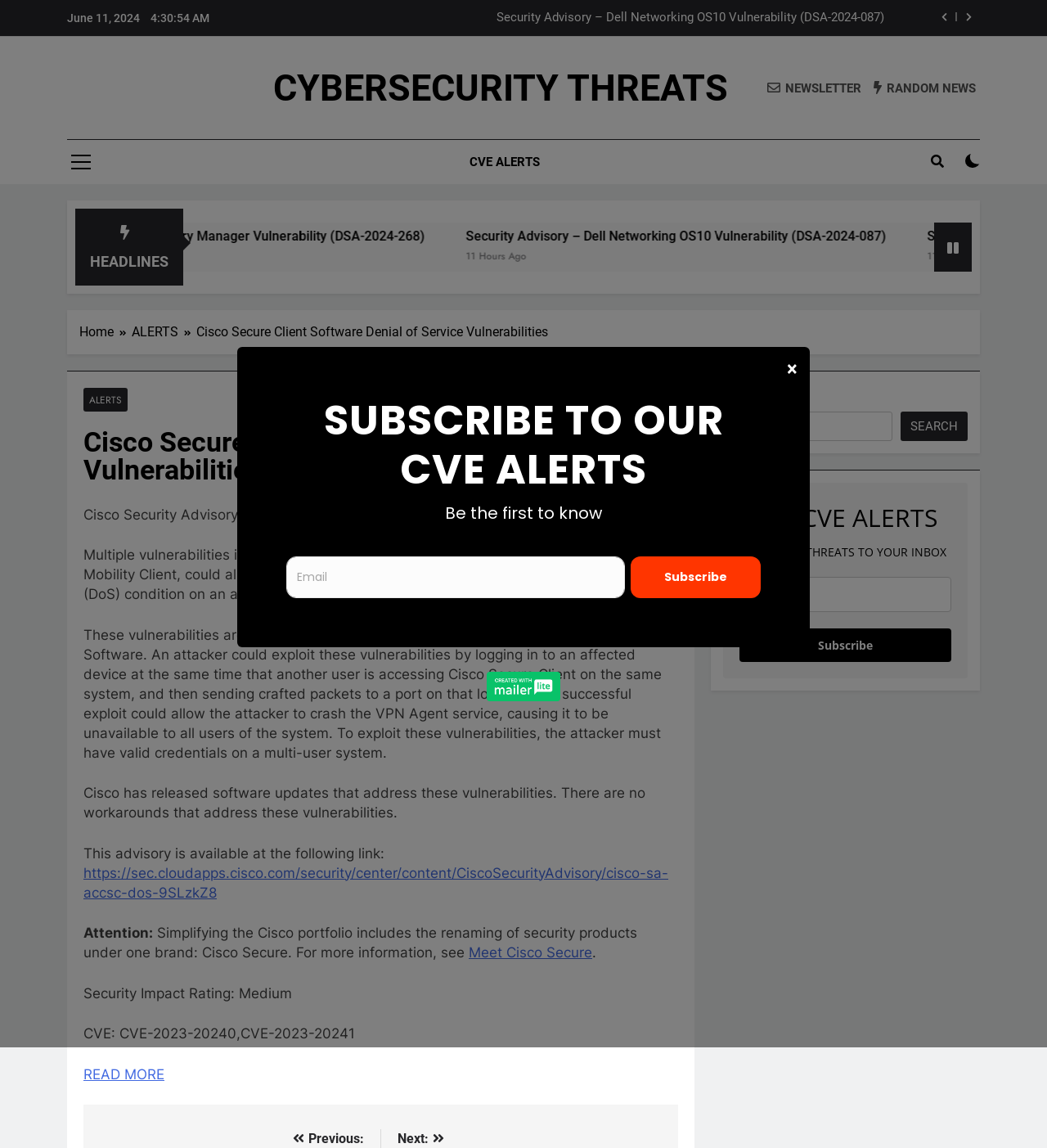Determine the bounding box coordinates for the clickable element to execute this instruction: "View the article posted on July 22, 2012". Provide the coordinates as four float numbers between 0 and 1, i.e., [left, top, right, bottom].

None